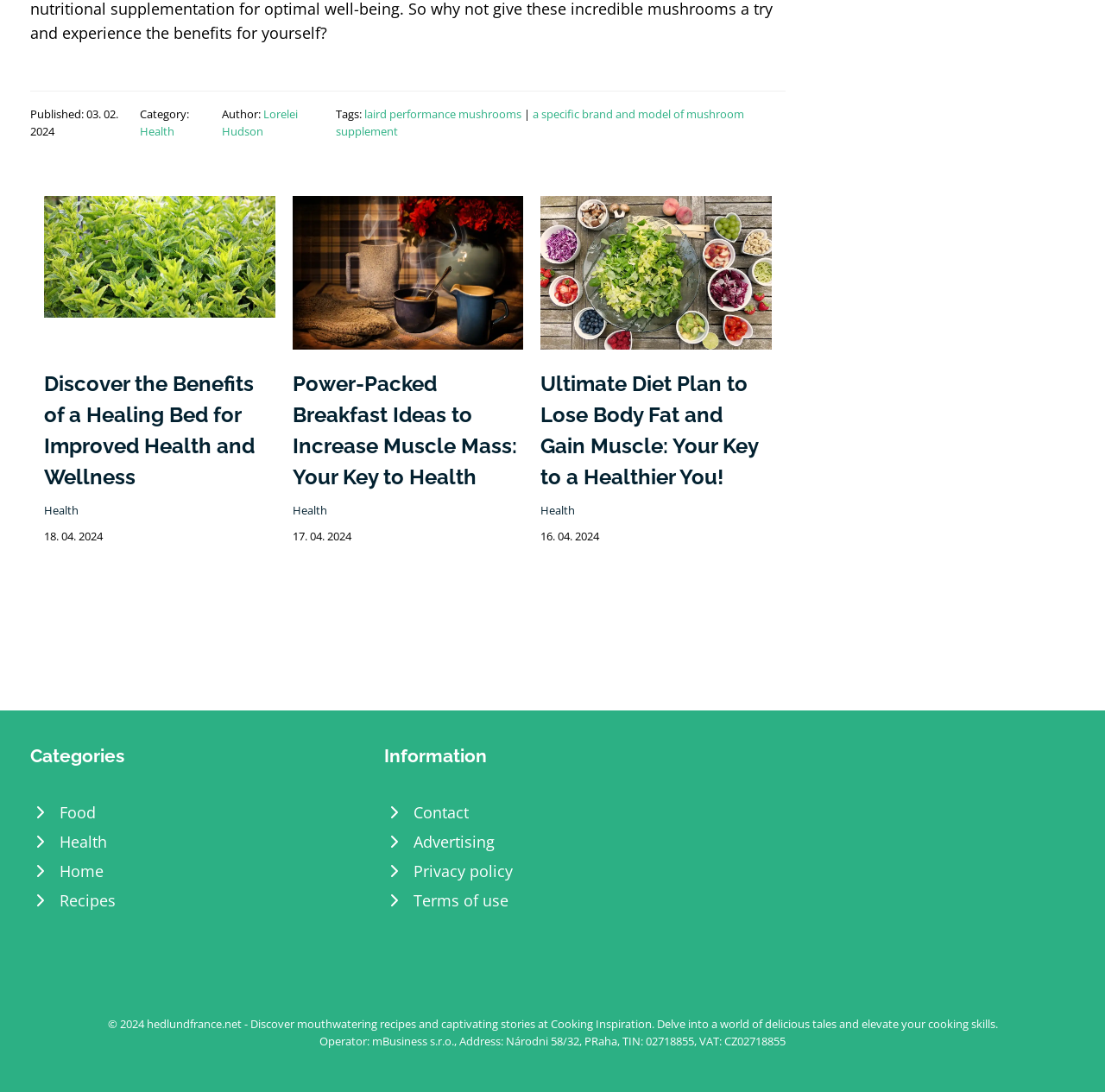Could you please study the image and provide a detailed answer to the question:
What is the name of the website?

The footer of the webpage has a static text '© 2024 hedlundfrance.net - Discover mouthwatering recipes and captivating stories at Cooking Inspiration.' which indicates that the name of the website is Cooking Inspiration.